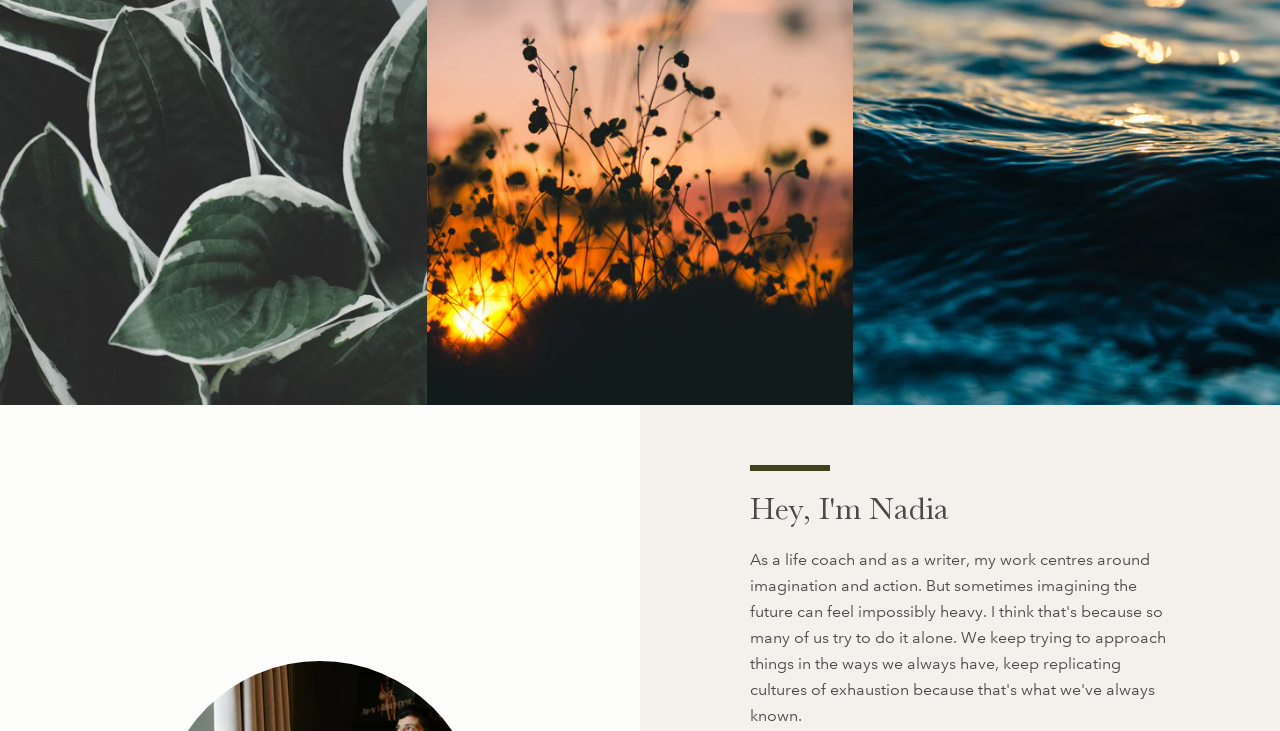Identify and provide the bounding box coordinates of the UI element described: "about coaching". The coordinates should be formatted as [left, top, right, bottom], with each number being a float between 0 and 1.

[0.274, 0.65, 0.372, 0.671]